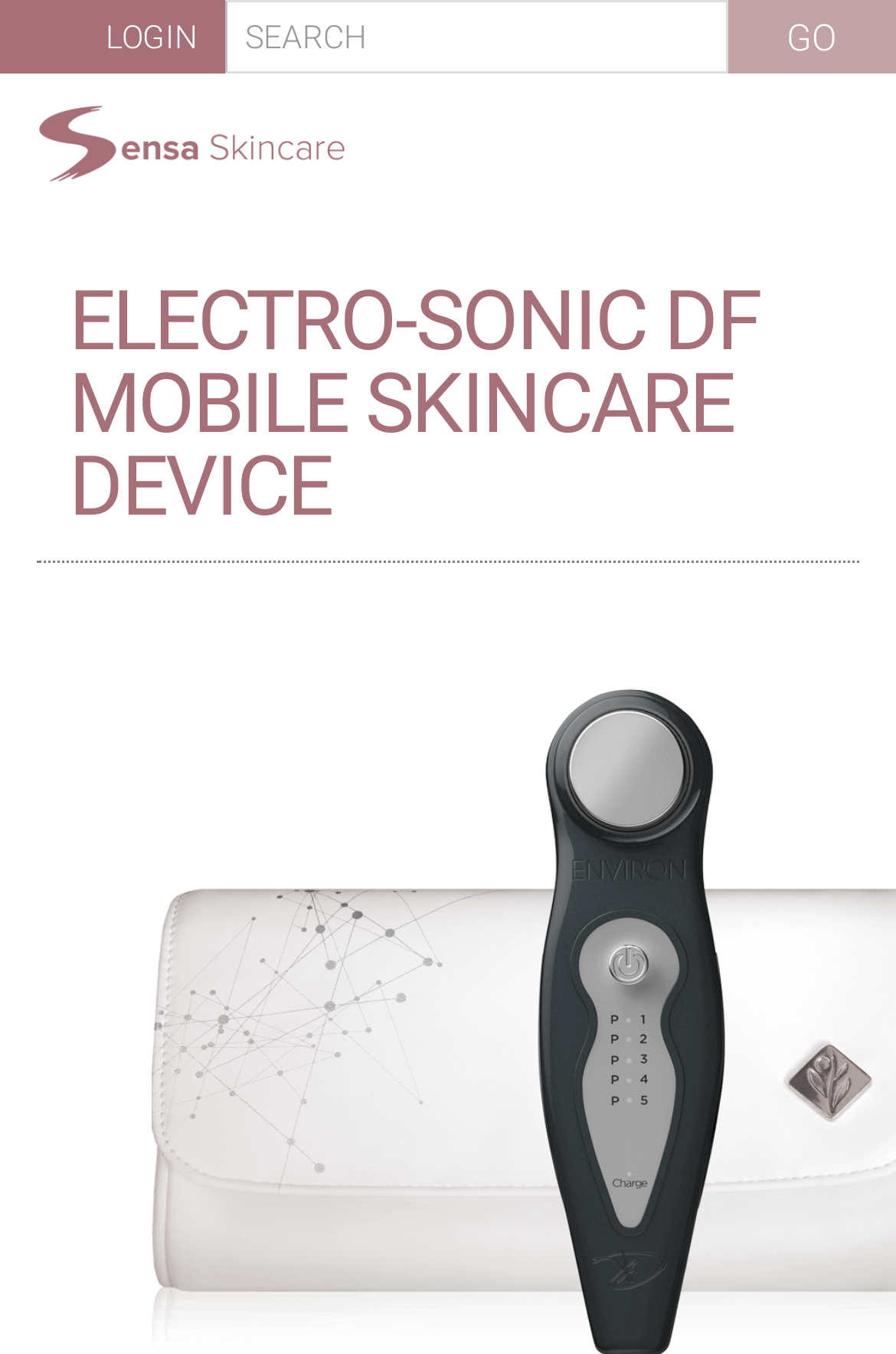Please determine the bounding box coordinates of the area that needs to be clicked to complete this task: 'Click on Ecotourism Kenya'. The coordinates must be four float numbers between 0 and 1, formatted as [left, top, right, bottom].

None